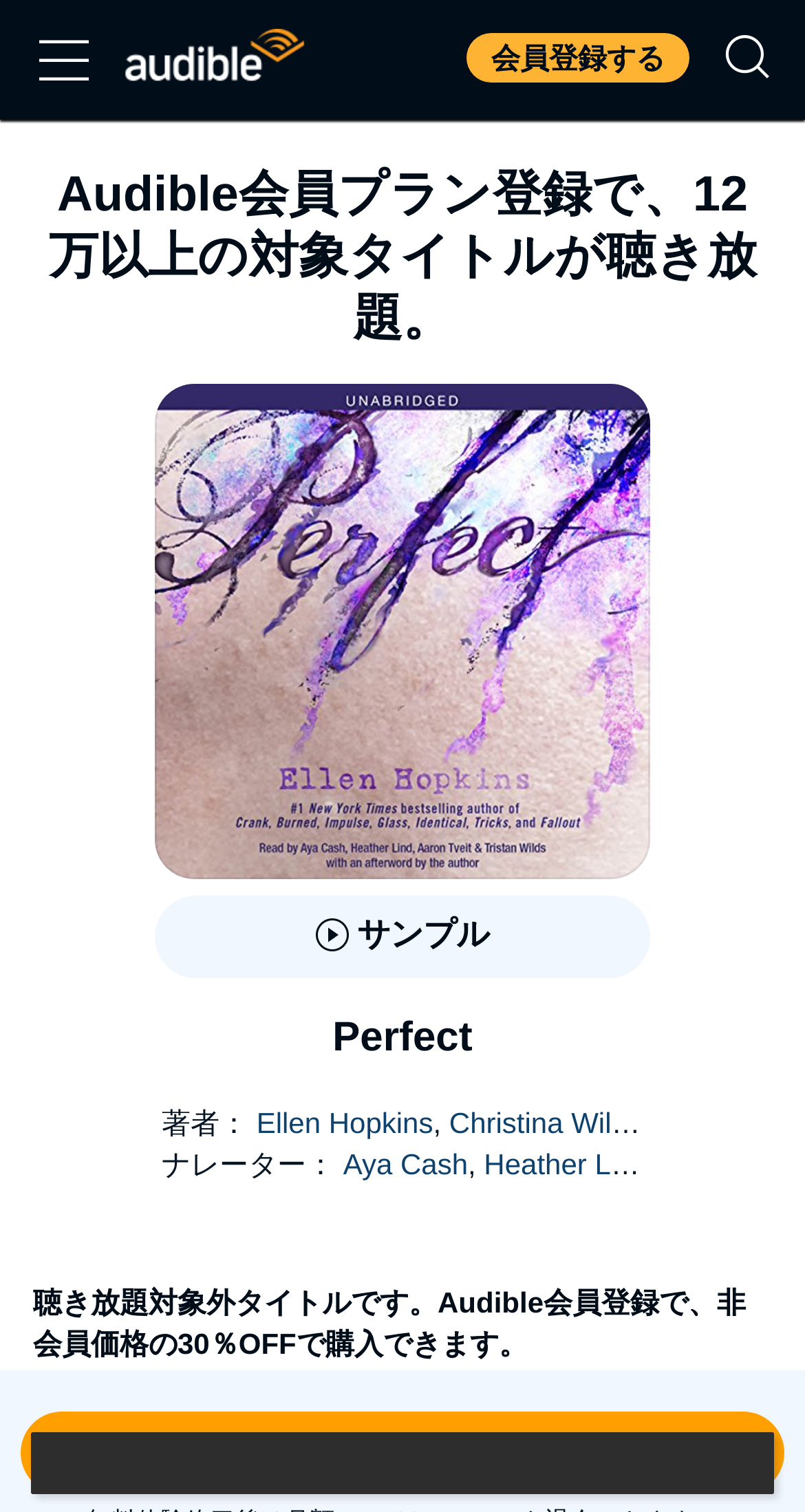Please give a succinct answer to the question in one word or phrase:
What is the price of the audiobook for non-members?

￥1,330